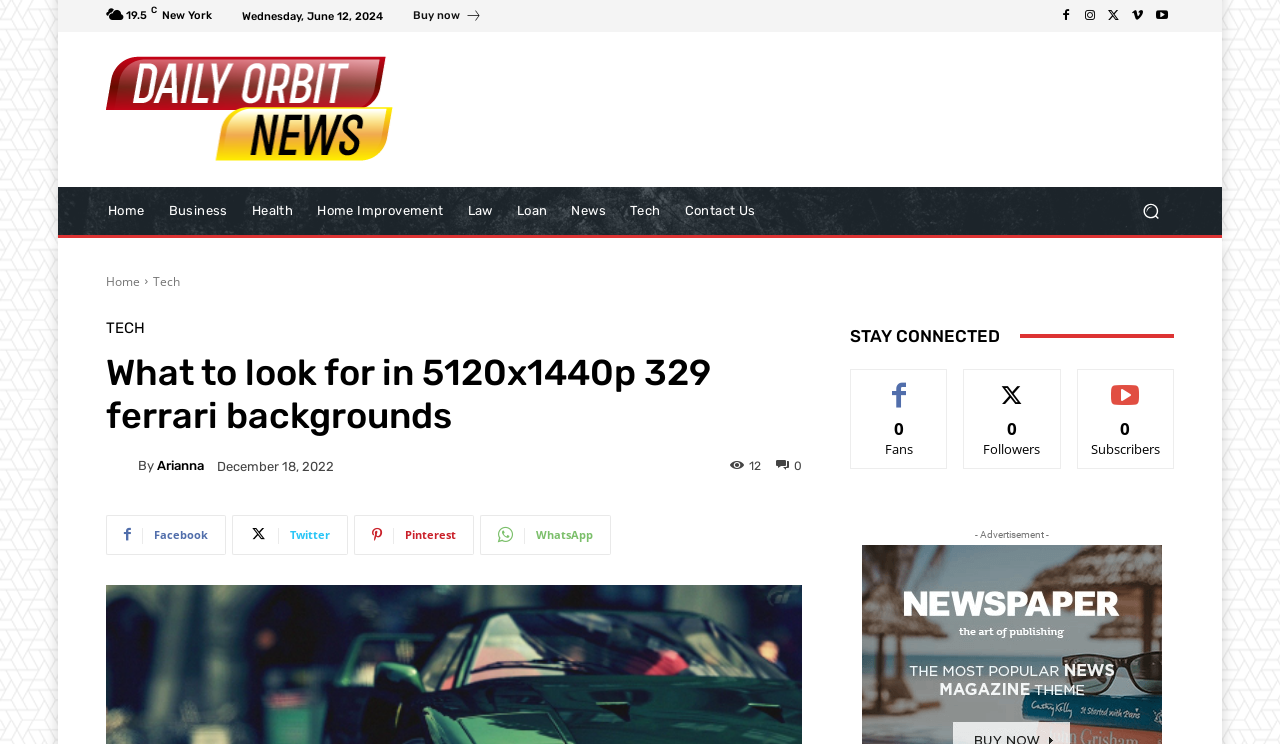Illustrate the webpage with a detailed description.

This webpage appears to be a news article from Daily Orbit News, with a focus on 5120x1440p 329 Ferrari backgrounds. At the top left, there is a logo and a navigation menu with links to various sections such as Home, Business, Health, and more. Below the navigation menu, there is a search button on the right side.

The main content of the article is headed by a title "What to look for in 5120x1440p 329 Ferrari backgrounds" and is attributed to an author named Arianna. The article is dated December 18, 2022. There are social media links to Facebook, Twitter, Pinterest, and WhatsApp on the right side of the article.

Below the article, there are three sections with headings "STAY CONNECTED", "Fans", "Followers", and "Subscribers", each with a corresponding link to LIKE, FOLLOW, or SUBSCRIBE. There is also an advertisement section at the bottom of the page.

On the top right side of the page, there are several icons, including a "Buy now" button, and some social media icons. The page also displays the current date and time, "Wednesday, June 12, 2024", at the top right corner.